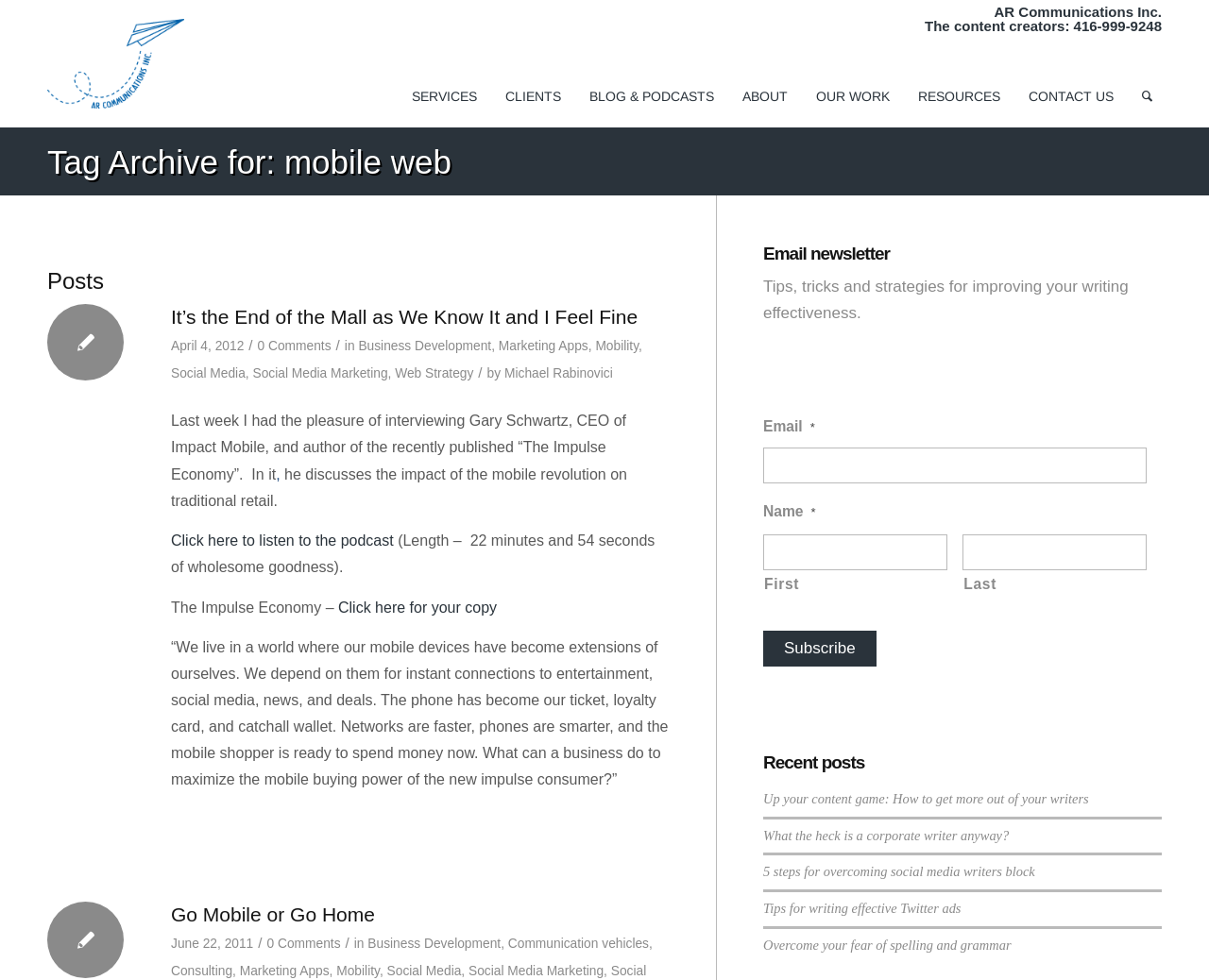Explain the contents of the webpage comprehensively.

The webpage is an archive of mobile web-related articles from AR Communications. At the top, there is a logo of AR Communications, accompanied by the company name and contact information. Below the logo, there is a navigation menu with links to various sections of the website, including SERVICES, CLIENTS, BLOG & PODCASTS, ABOUT, OUR WORK, RESOURCES, CONTACT US, and Search.

The main content of the page is divided into two sections. On the left, there is a list of article summaries, each with a title, date, and category tags. The articles are listed in reverse chronological order, with the most recent one at the top. Each article summary includes a brief description of the content and a link to read more.

On the right, there is a sidebar with several sections. The first section is an email newsletter subscription form, where users can enter their email address and name to receive tips and strategies for improving their writing effectiveness. Below the subscription form, there is a list of recent posts, with links to the full articles.

Throughout the page, there are several images, including the AR Communications logo, author photos, and possibly other graphics or icons. The overall layout is clean and easy to navigate, with clear headings and concise text.